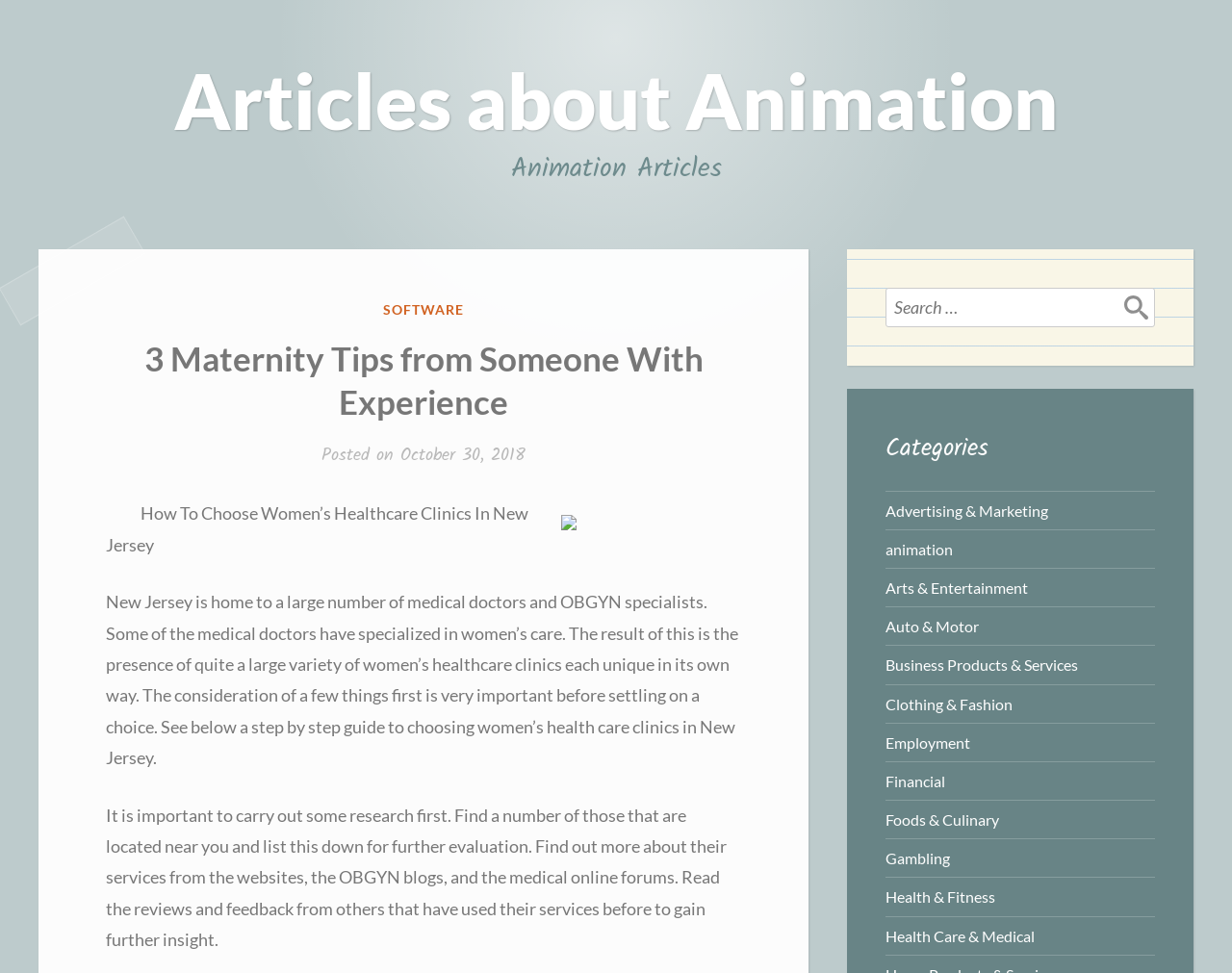Could you determine the bounding box coordinates of the clickable element to complete the instruction: "Read the article about choosing women's healthcare clinics"? Provide the coordinates as four float numbers between 0 and 1, i.e., [left, top, right, bottom].

[0.086, 0.517, 0.429, 0.571]